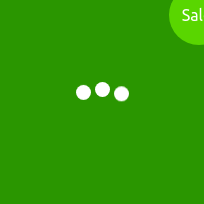Refer to the screenshot and answer the following question in detail:
What is the shape of the buttons in the image?

The design includes three distinctive circular buttons, indicating options or functions related to the product, centered within the image.